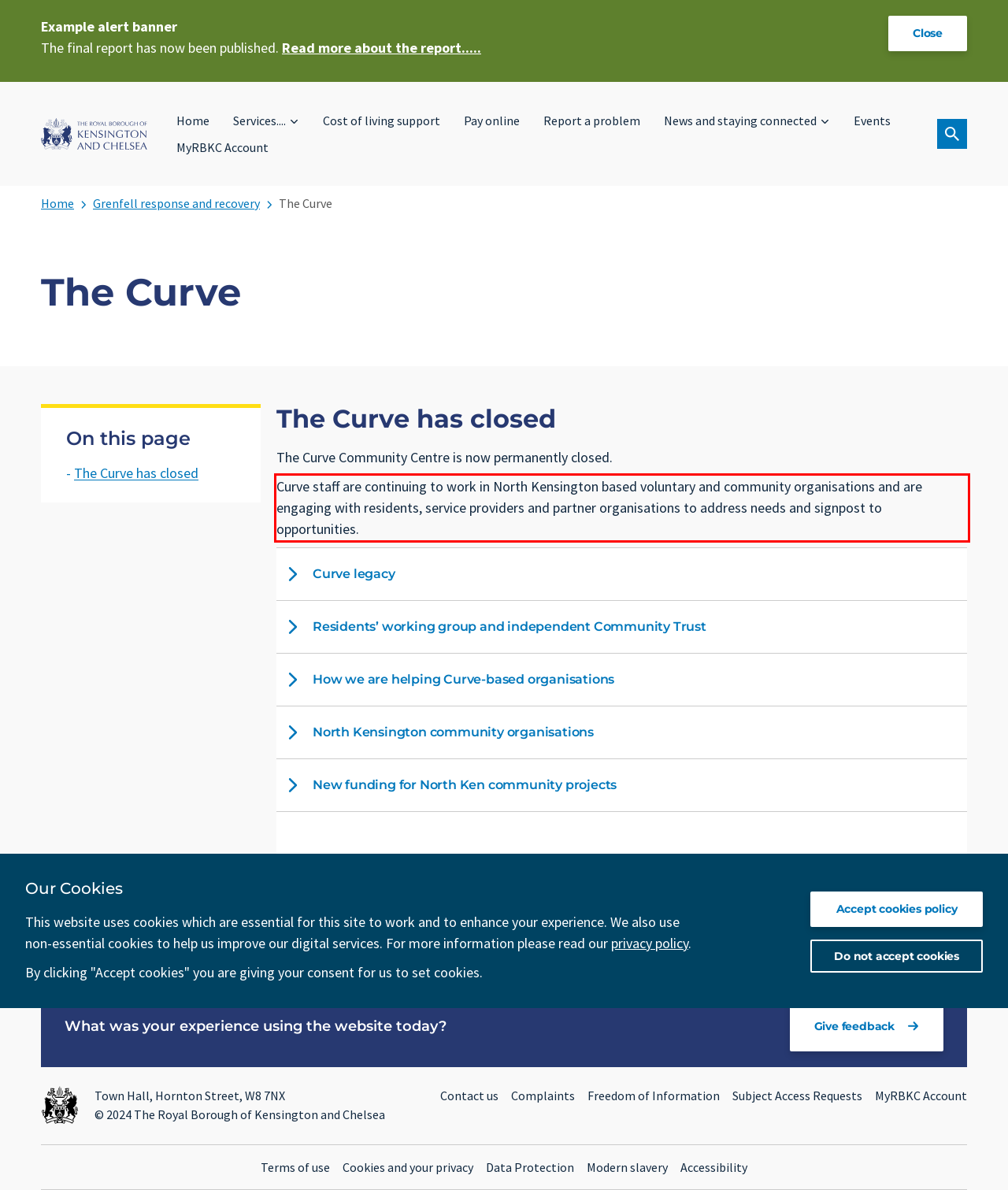Given a screenshot of a webpage with a red bounding box, please identify and retrieve the text inside the red rectangle.

Curve staff are continuing to work in North Kensington based voluntary and community organisations and are engaging with residents, service providers and partner organisations to address needs and signpost to opportunities.